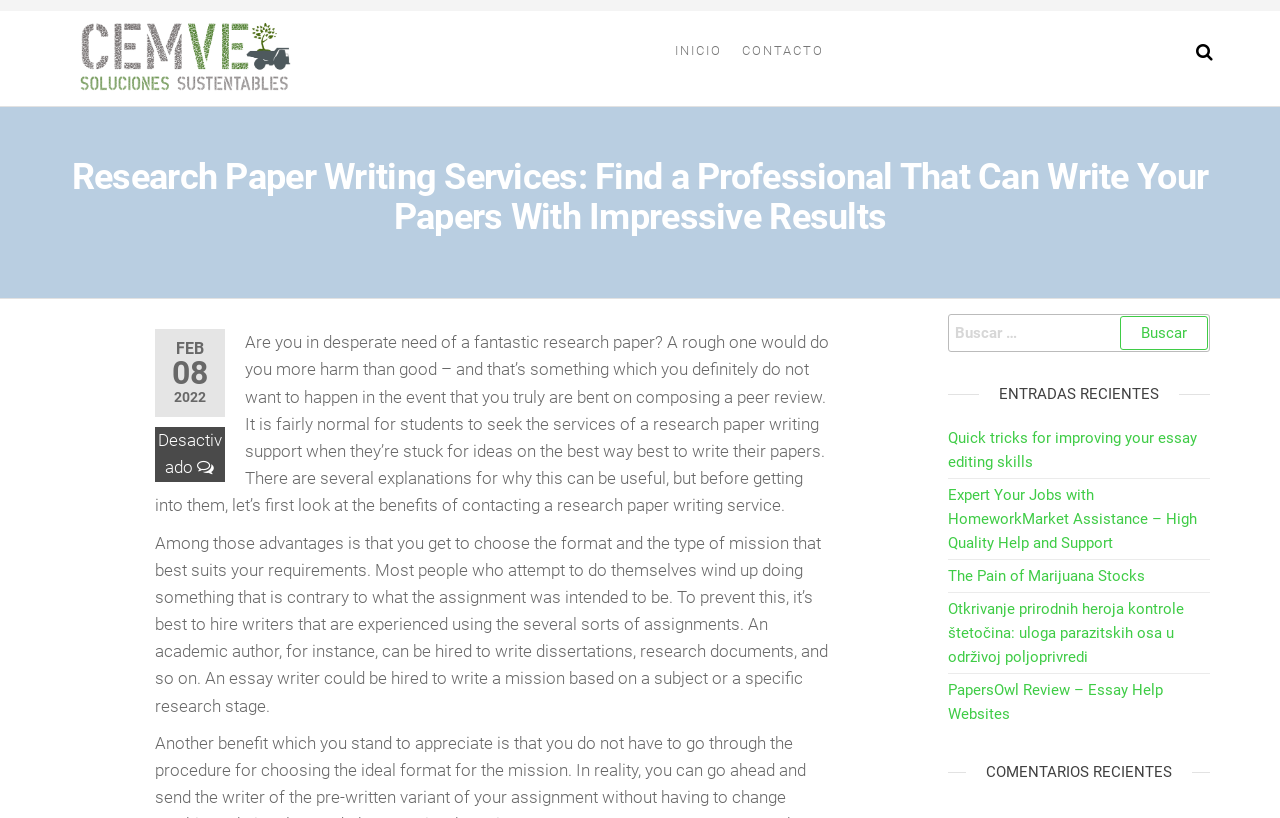Show the bounding box coordinates of the region that should be clicked to follow the instruction: "Click on 'Click here'."

None